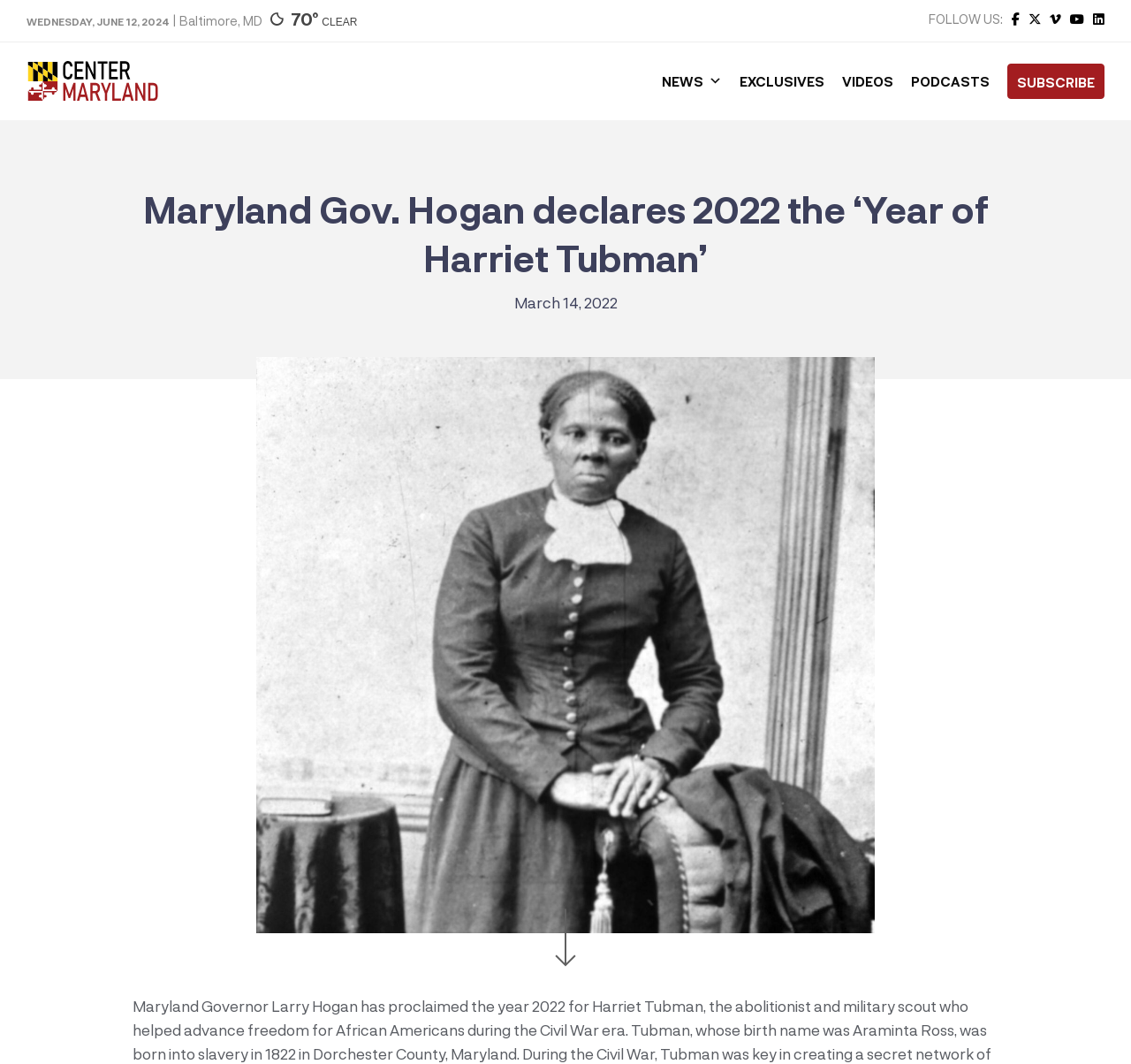What is the category of the news article?
Carefully analyze the image and provide a detailed answer to the question.

I found the category of the news article by looking at the link with the text 'NEWS ' which is located at the top of the webpage, indicating the category of the news article.